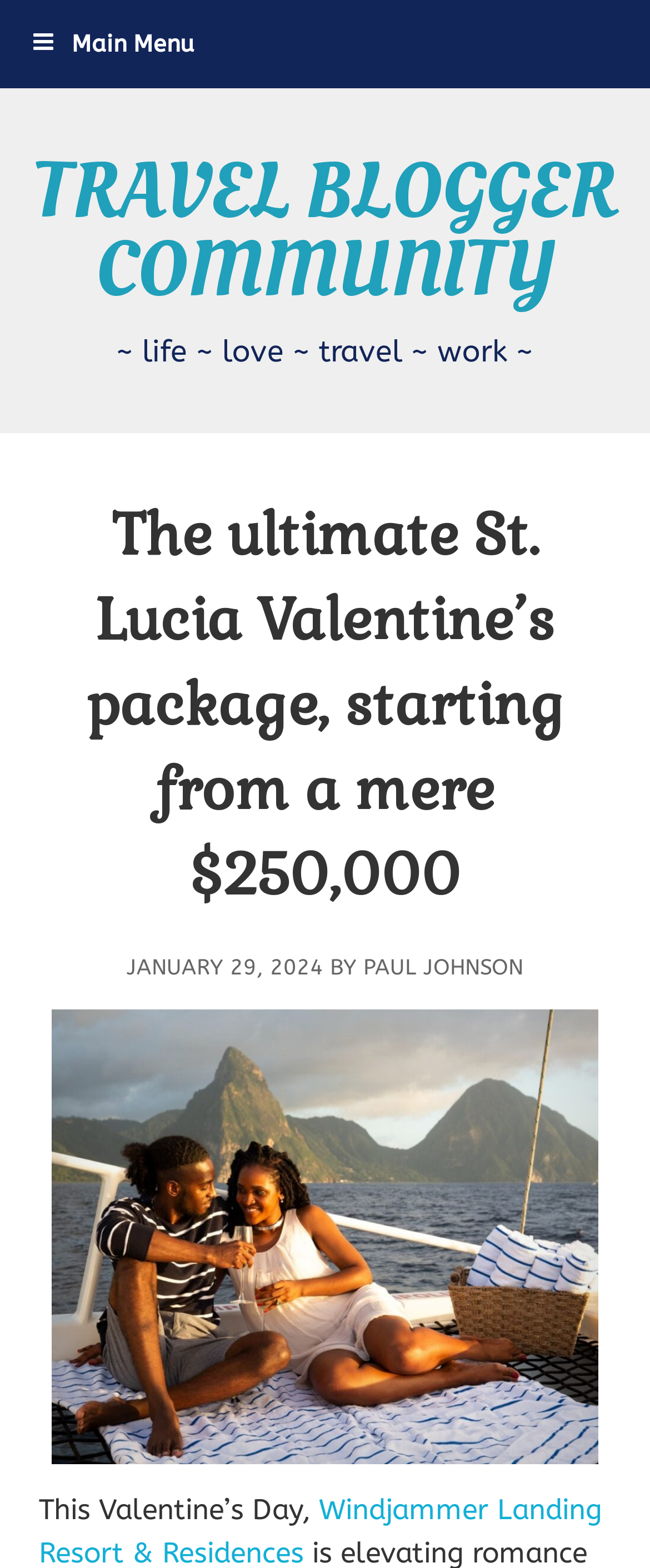What is the price of the package?
Use the image to give a comprehensive and detailed response to the question.

The heading 'The ultimate St. Lucia Valentine’s package, starting from a mere $250,000' clearly states the price of the package as $250,000.